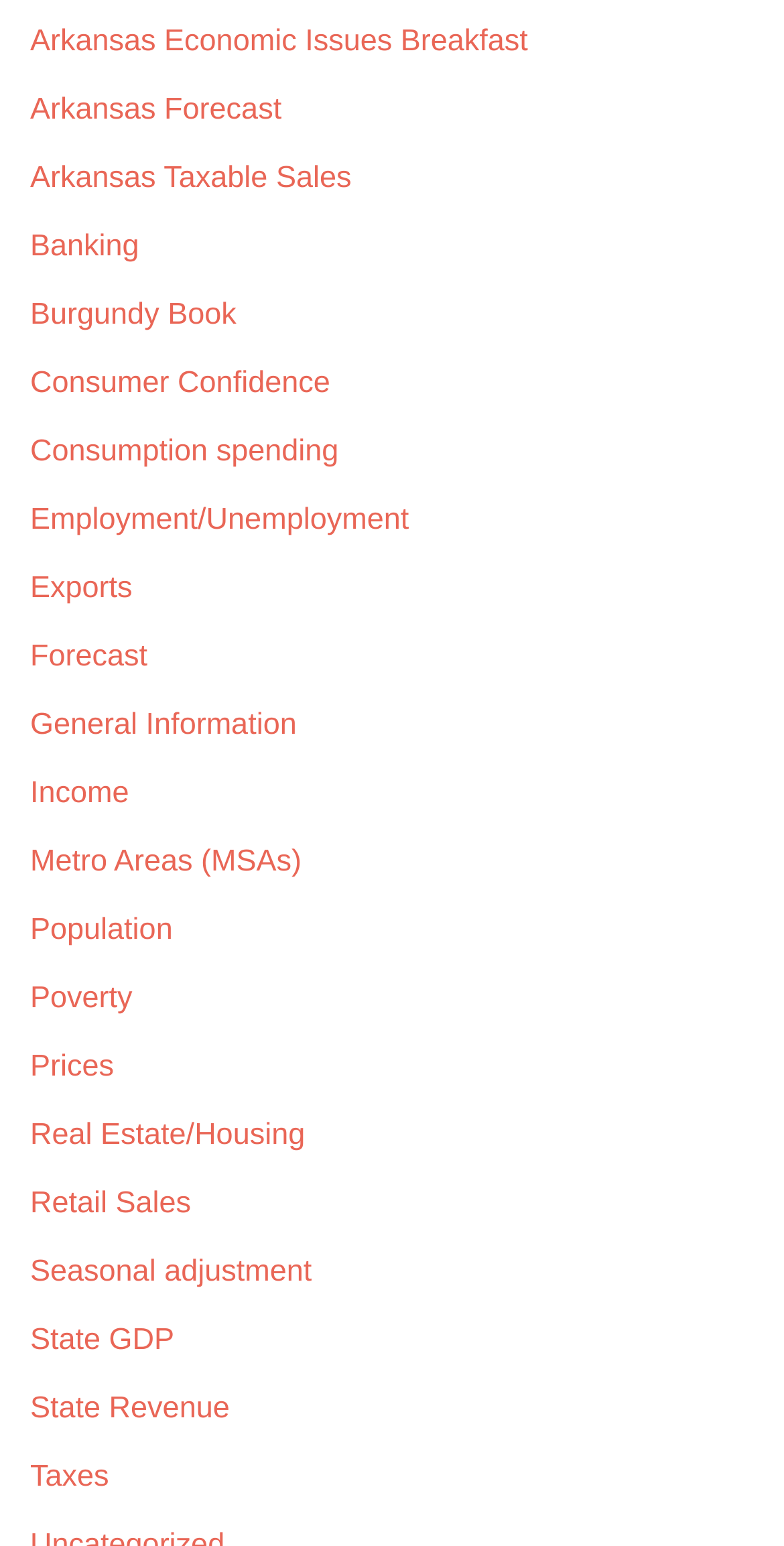Find the bounding box coordinates of the clickable element required to execute the following instruction: "Check Arkansas Taxable Sales". Provide the coordinates as four float numbers between 0 and 1, i.e., [left, top, right, bottom].

[0.038, 0.105, 0.448, 0.127]